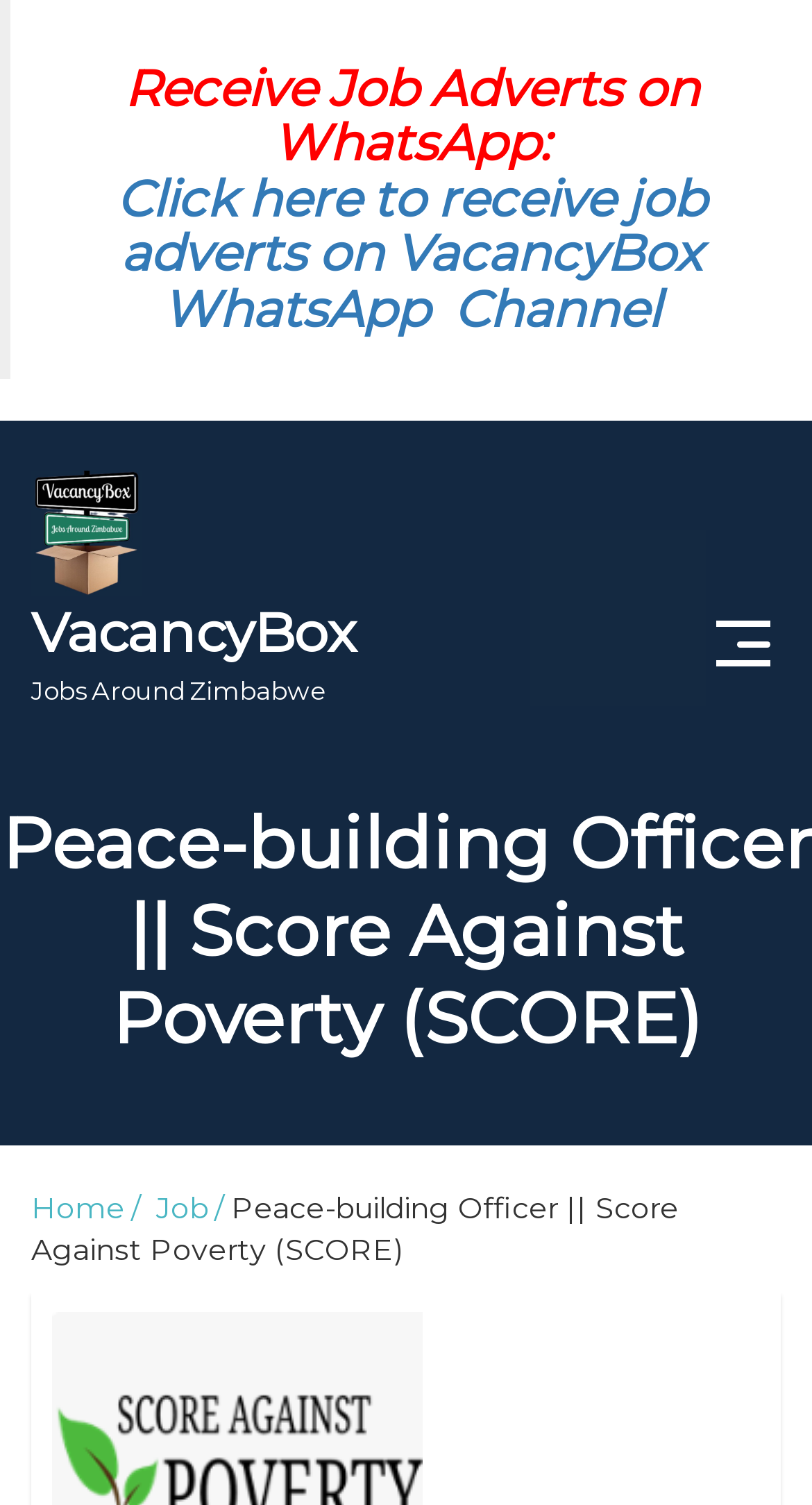Give a short answer using one word or phrase for the question:
What is the name of the job posting website?

VacancyBox